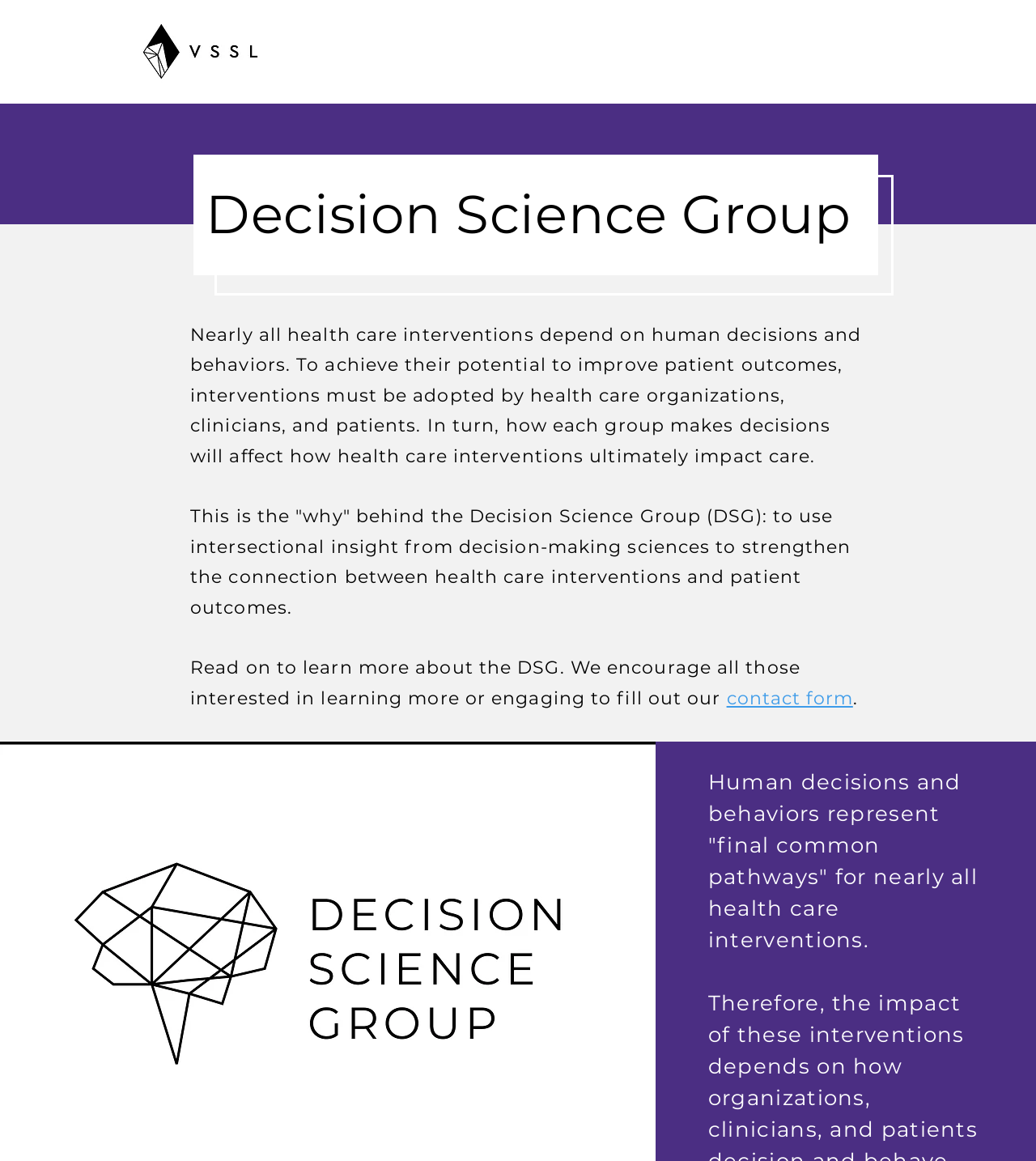Find the UI element described as: "contact form" and predict its bounding box coordinates. Ensure the coordinates are four float numbers between 0 and 1, [left, top, right, bottom].

[0.701, 0.592, 0.823, 0.611]